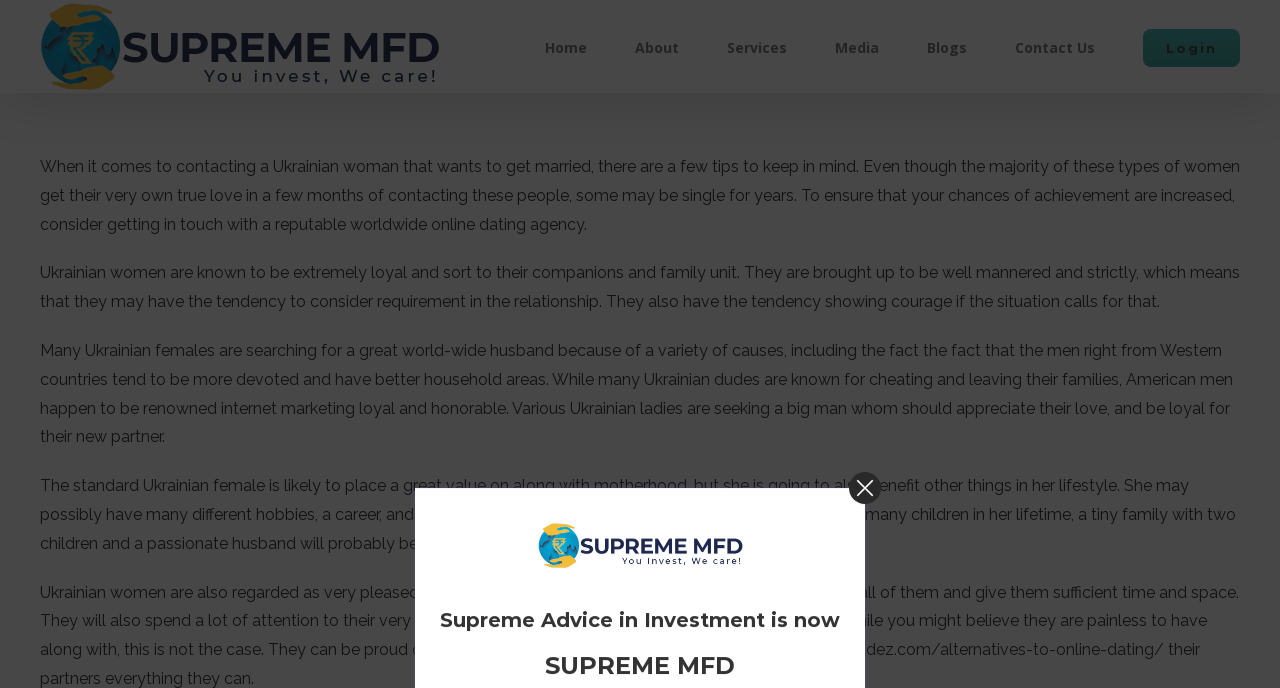Highlight the bounding box coordinates of the element that should be clicked to carry out the following instruction: "Click the 'Contact Us' link". The coordinates must be given as four float numbers ranging from 0 to 1, i.e., [left, top, right, bottom].

[0.793, 0.0, 0.855, 0.135]